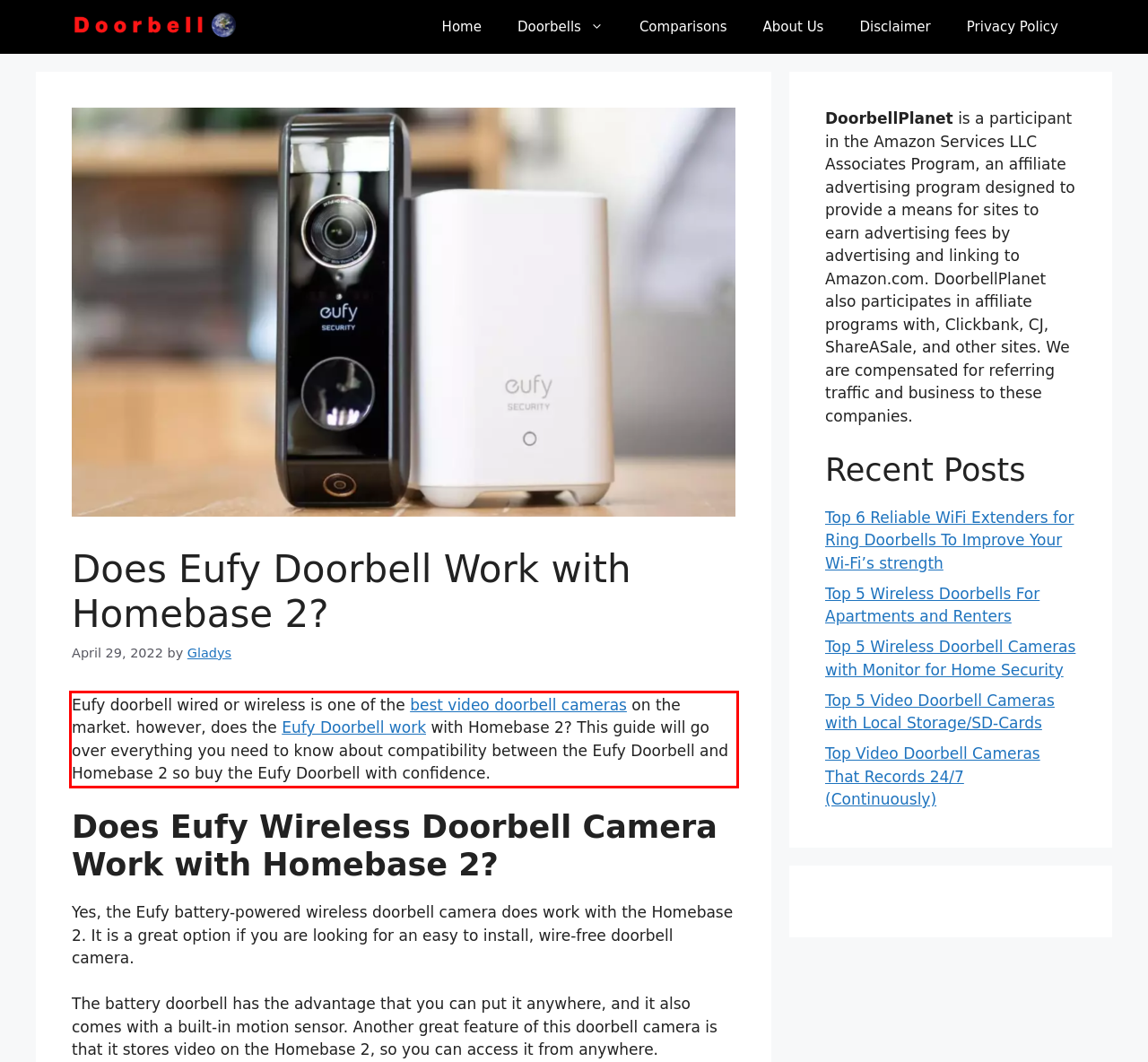You have a screenshot of a webpage where a UI element is enclosed in a red rectangle. Perform OCR to capture the text inside this red rectangle.

Eufy doorbell wired or wireless is one of the best video doorbell cameras on the market. however, does the Eufy Doorbell work with Homebase 2? This guide will go over everything you need to know about compatibility between the Eufy Doorbell and Homebase 2 so buy the Eufy Doorbell with confidence.